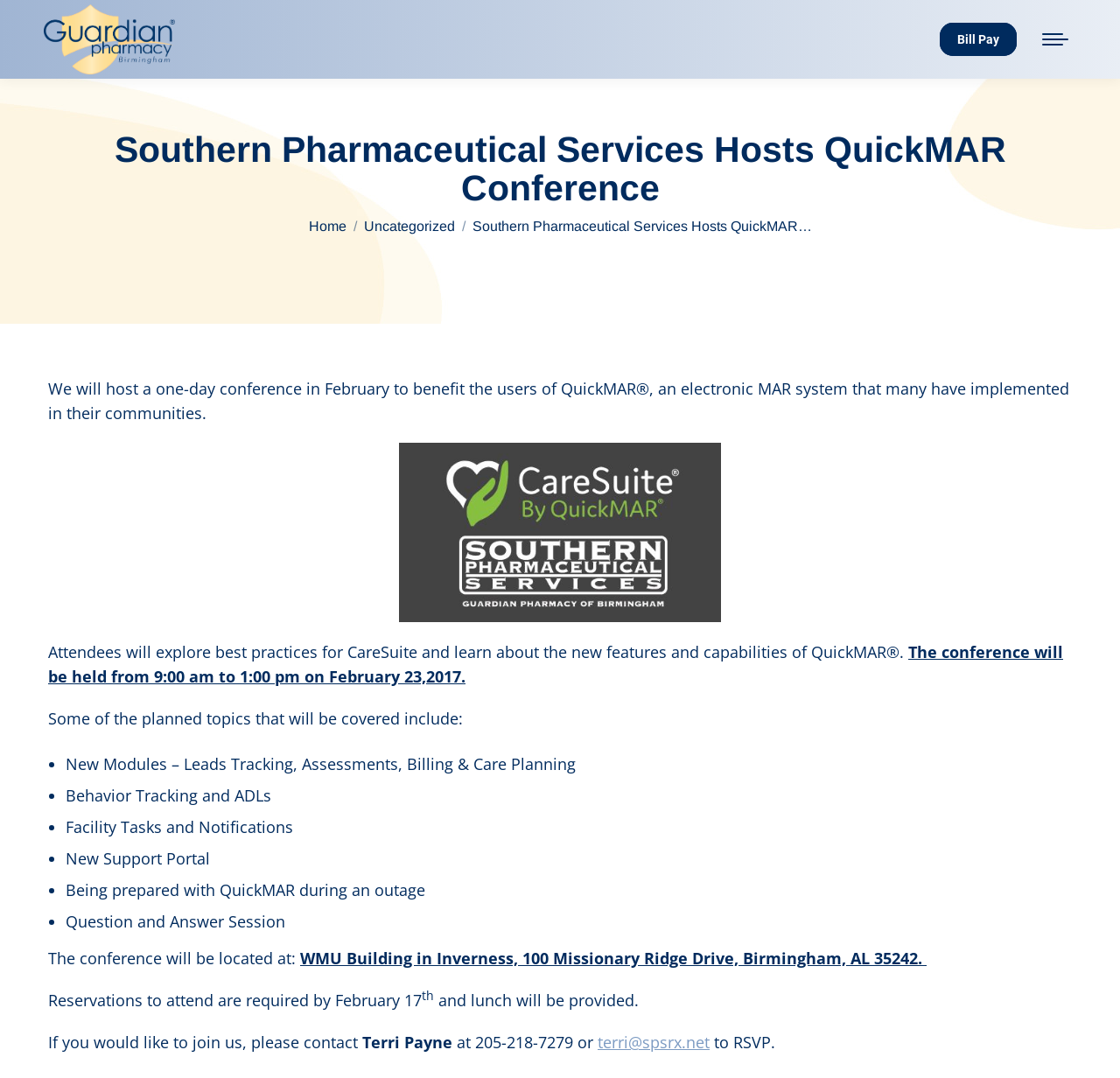What is the purpose of the QuickMAR conference?
Refer to the image and answer the question using a single word or phrase.

To benefit the users of QuickMAR